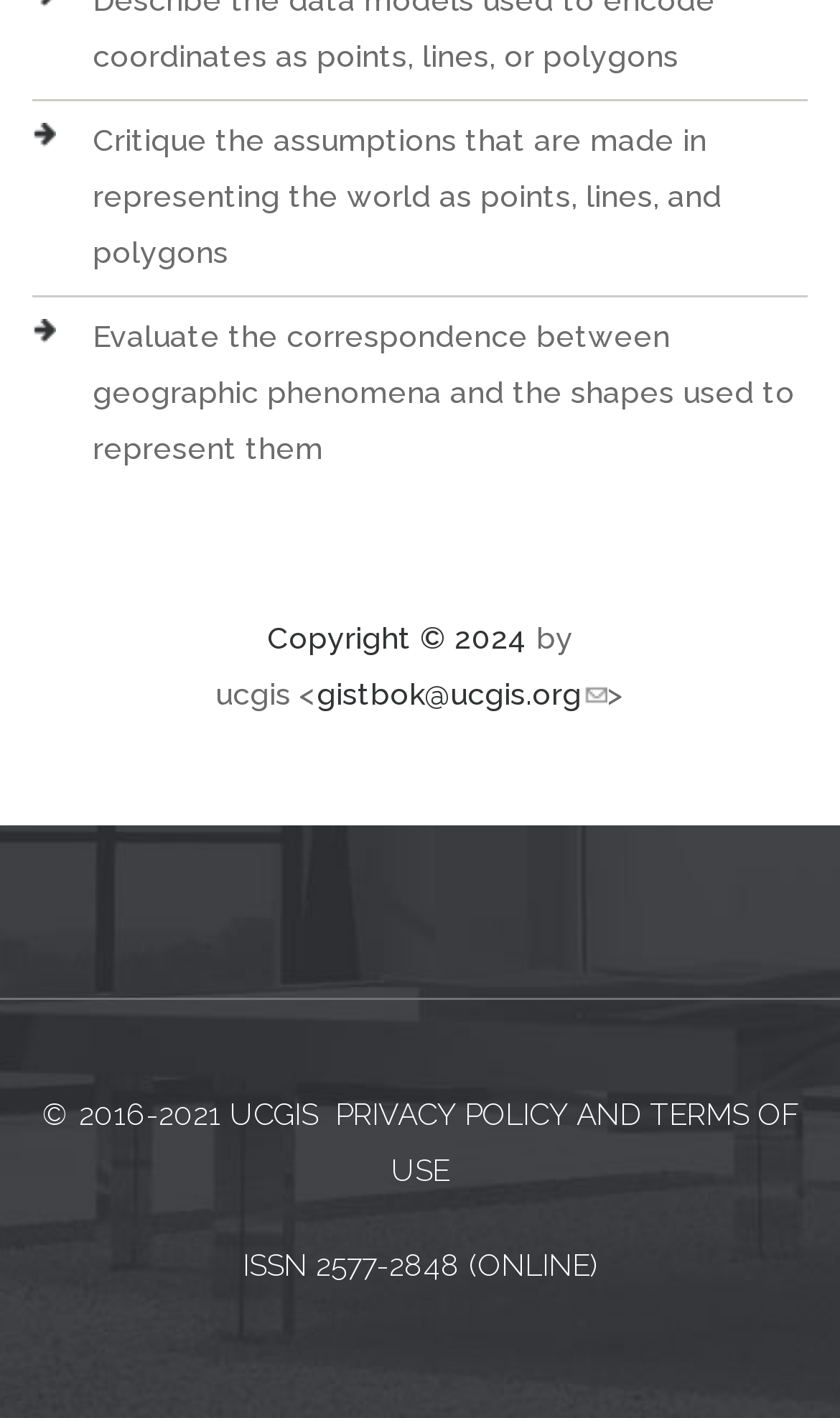Locate the bounding box coordinates of the UI element described by: "Huang Xiangyang". Provide the coordinates as four float numbers between 0 and 1, formatted as [left, top, right, bottom].

None